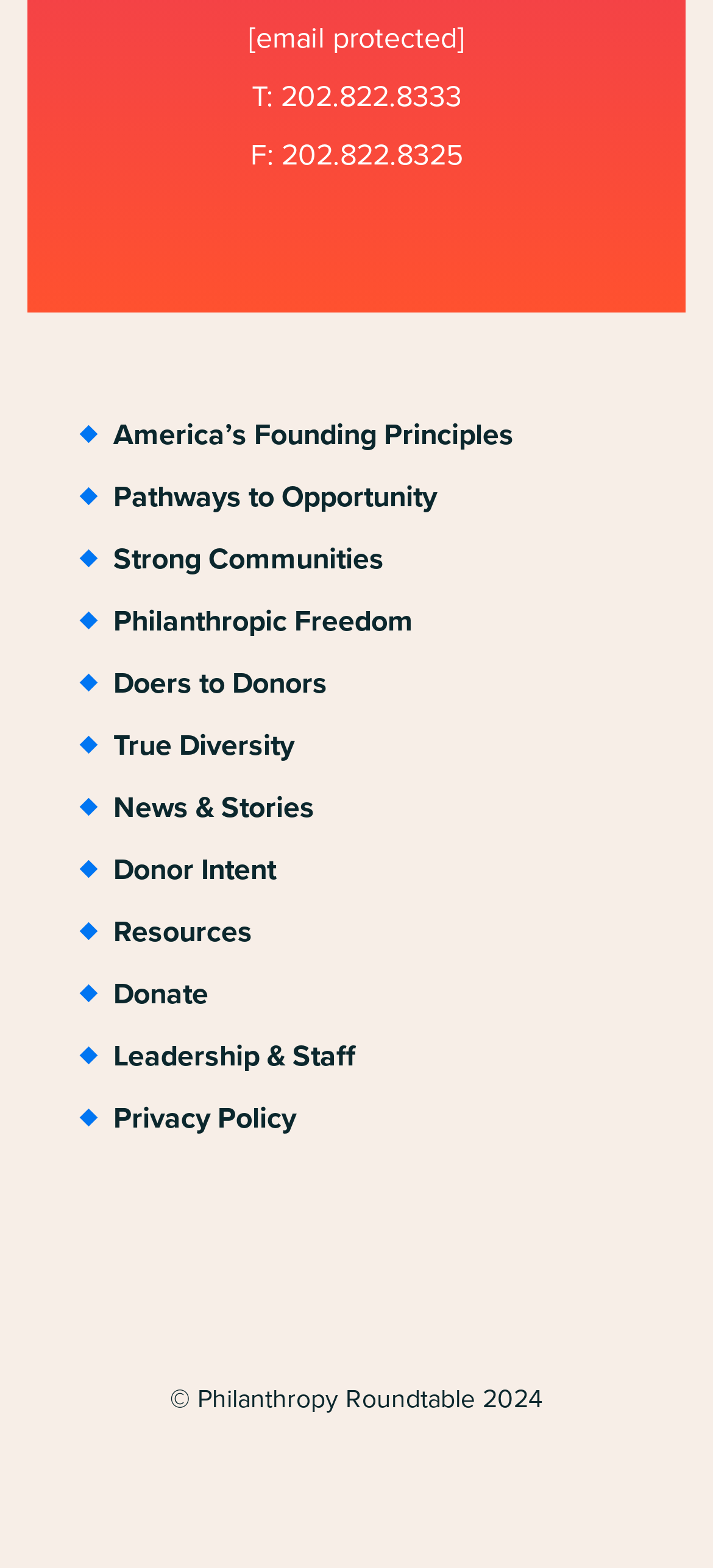Please answer the following question using a single word or phrase: 
What is the phone number to call?

202.822.8333